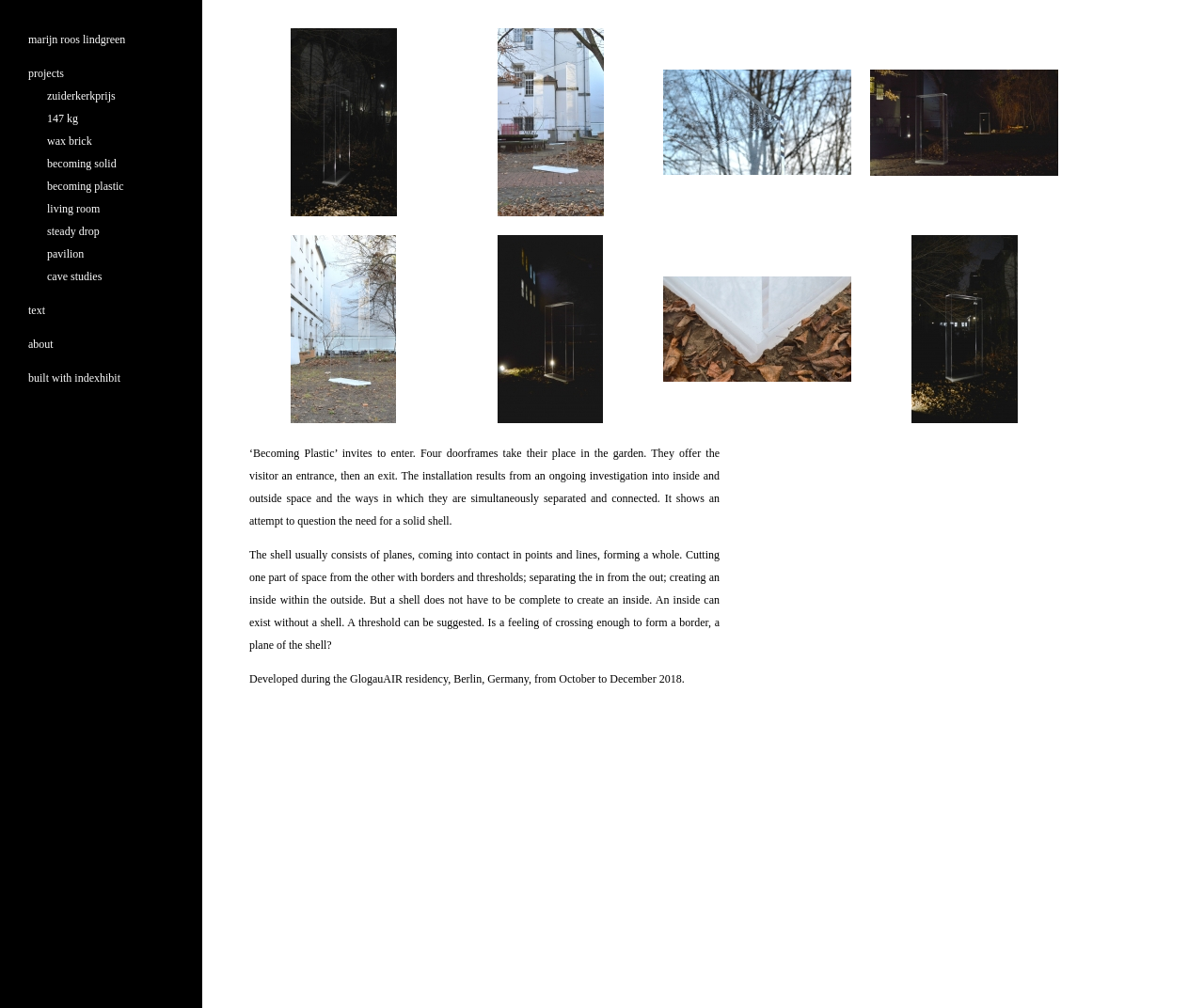Pinpoint the bounding box coordinates of the element to be clicked to execute the instruction: "open becoming solid".

[0.039, 0.156, 0.097, 0.169]